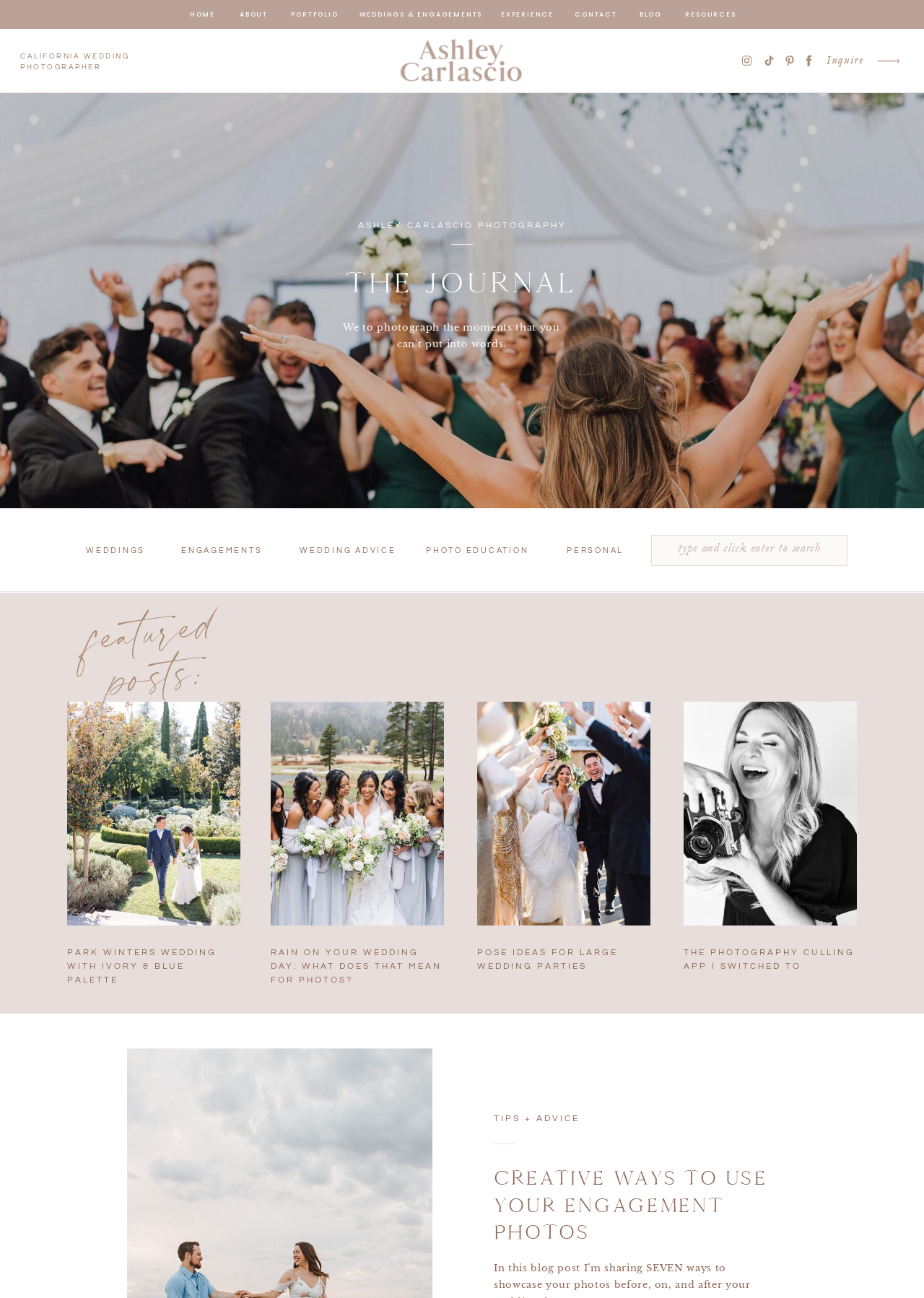How many search boxes are there?
Provide a detailed and well-explained answer to the question.

I looked for input fields with a search icon or a placeholder text that indicates a search function and found one search box.